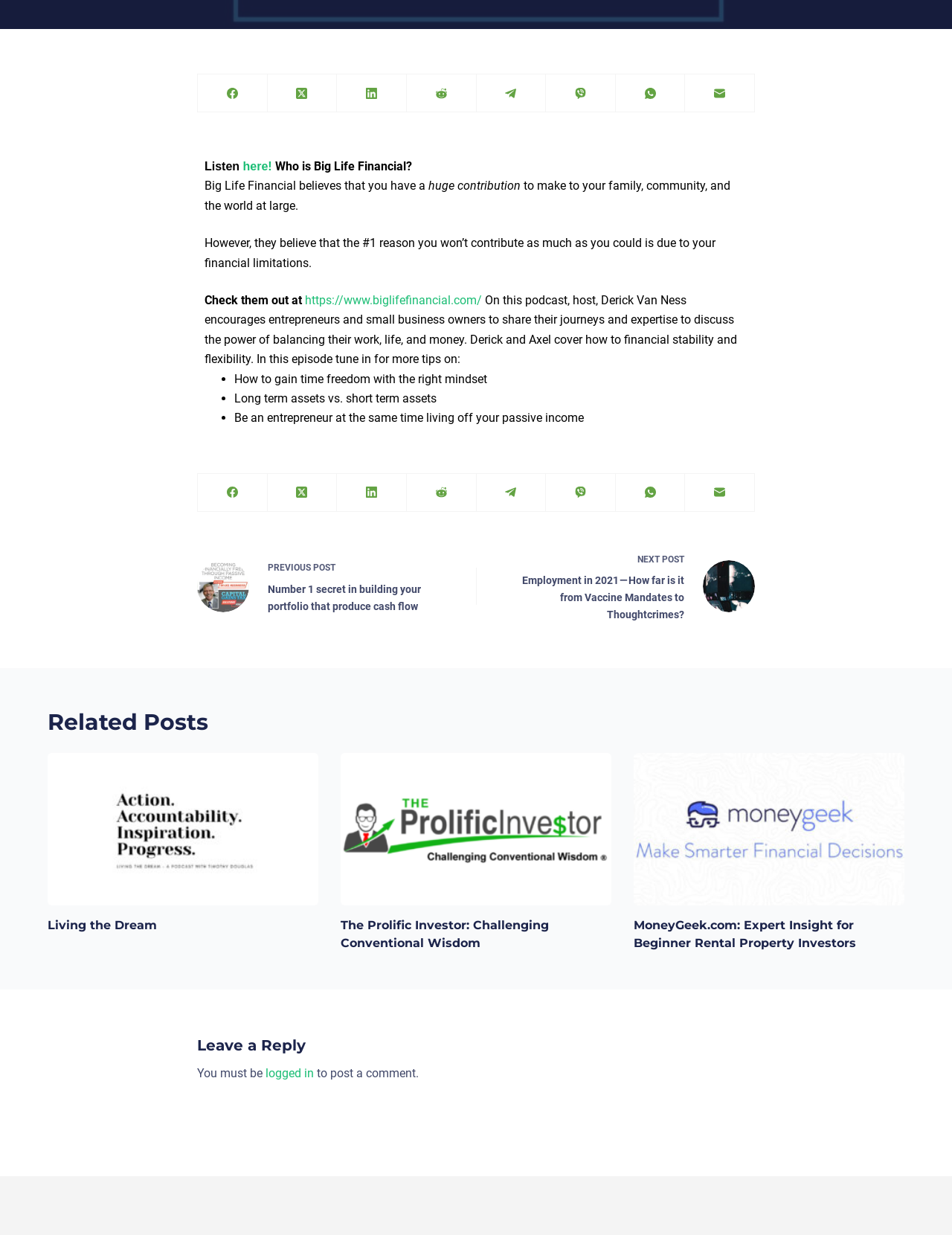Bounding box coordinates are specified in the format (top-left x, top-left y, bottom-right x, bottom-right y). All values are floating point numbers bounded between 0 and 1. Please provide the bounding box coordinate of the region this sentence describes: Living the Dream

[0.05, 0.743, 0.165, 0.755]